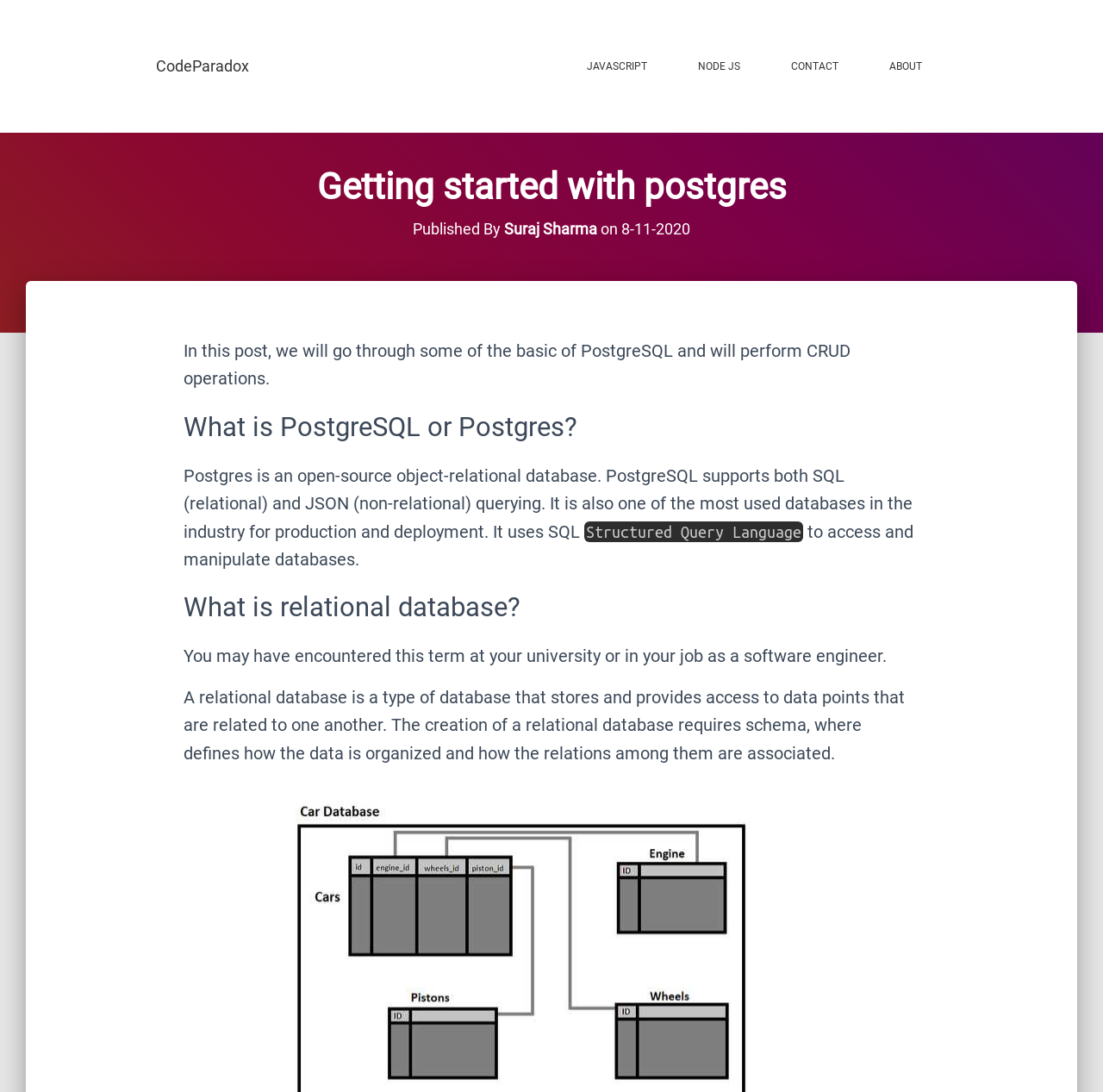Can you find and provide the title of the webpage?

Getting started with postgres